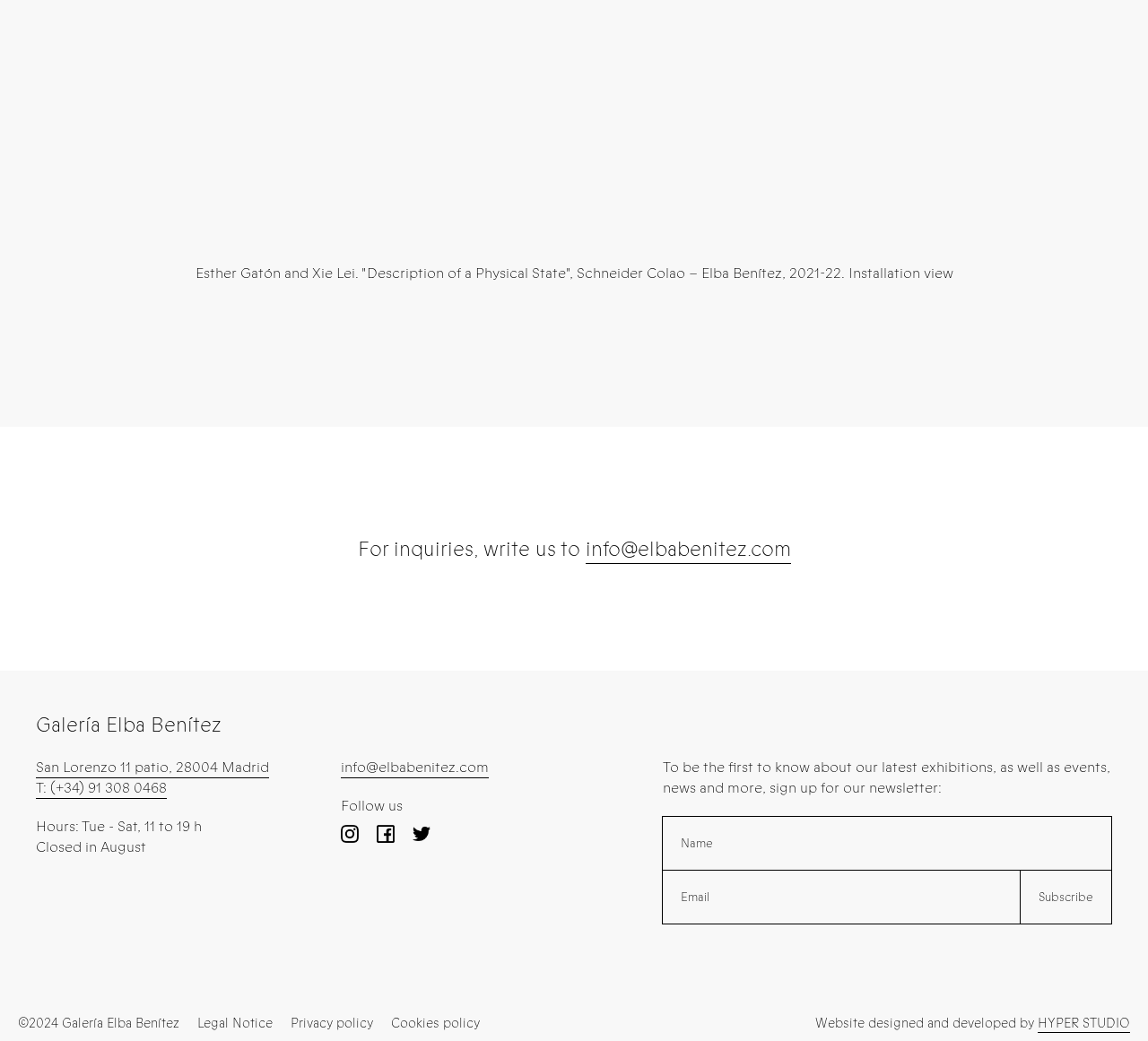Locate the bounding box coordinates of the area you need to click to fulfill this instruction: 'Subscribe to the newsletter'. The coordinates must be in the form of four float numbers ranging from 0 to 1: [left, top, right, bottom].

[0.889, 0.835, 0.969, 0.888]